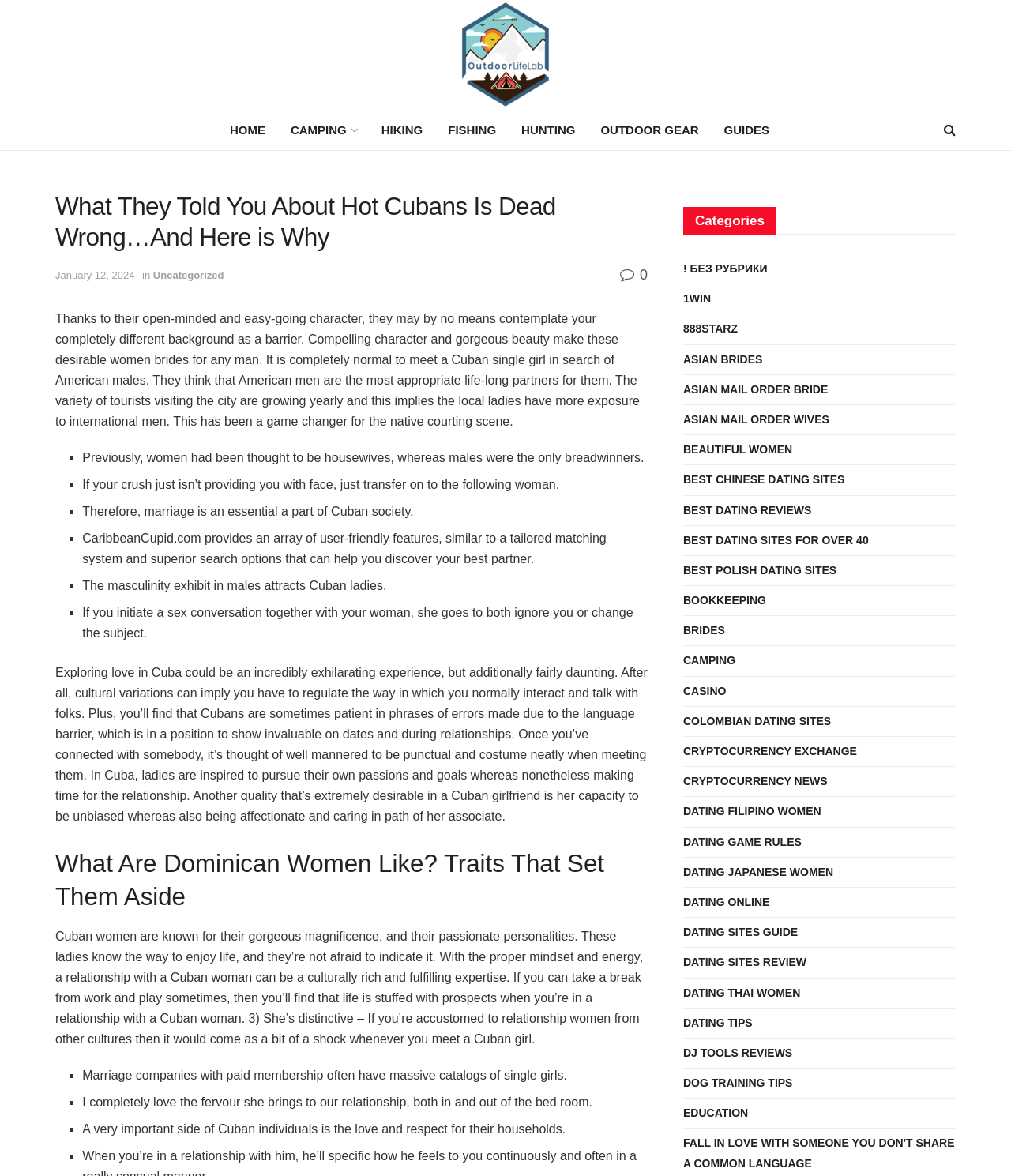Using the image as a reference, answer the following question in as much detail as possible:
What is a difference between Cuban women and women from other cultures?

The text mentions that Cuban women are unique, implying that they have distinct characteristics or traits that set them apart from women from other cultures. This uniqueness is presented as something that can make a relationship with a Cuban woman a culturally rich and fulfilling experience.